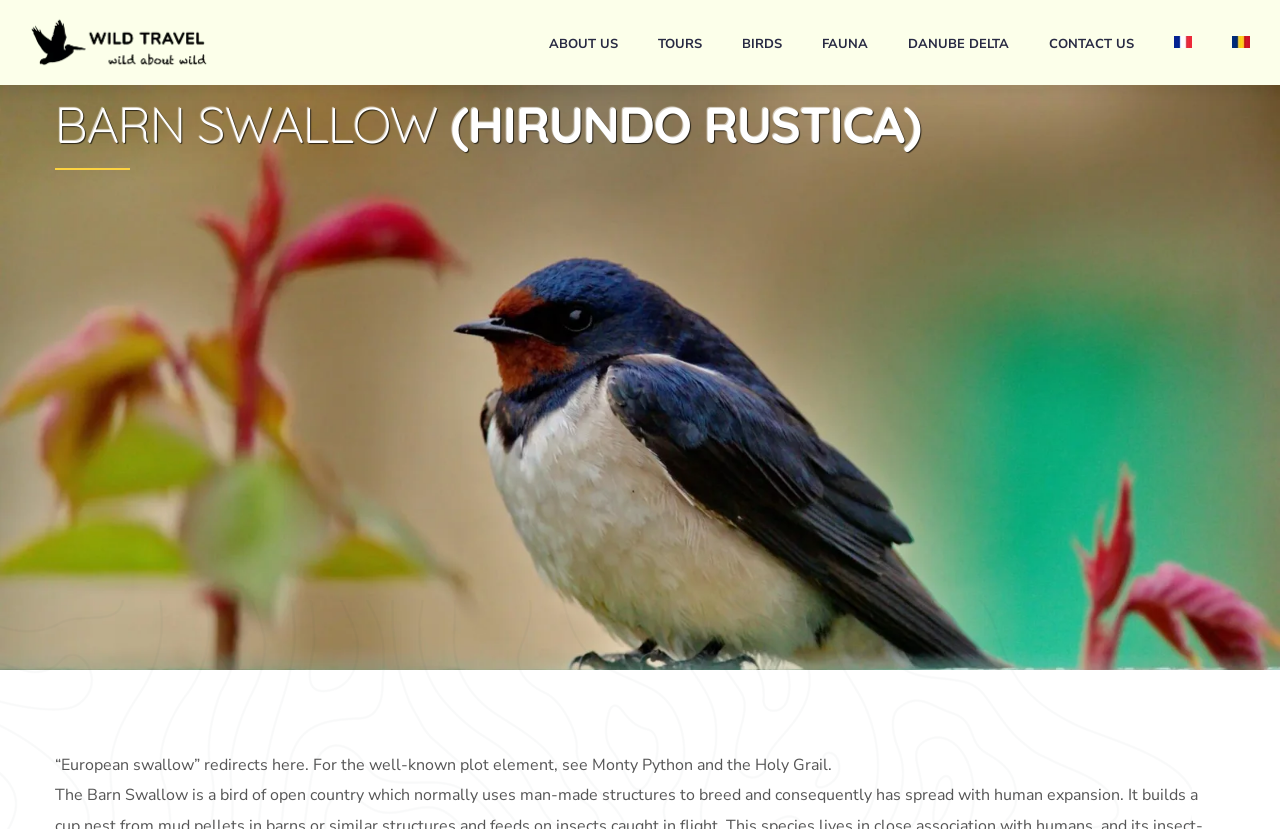Answer the following query concisely with a single word or phrase:
What is the name of the region mentioned in the webpage?

Danube Delta